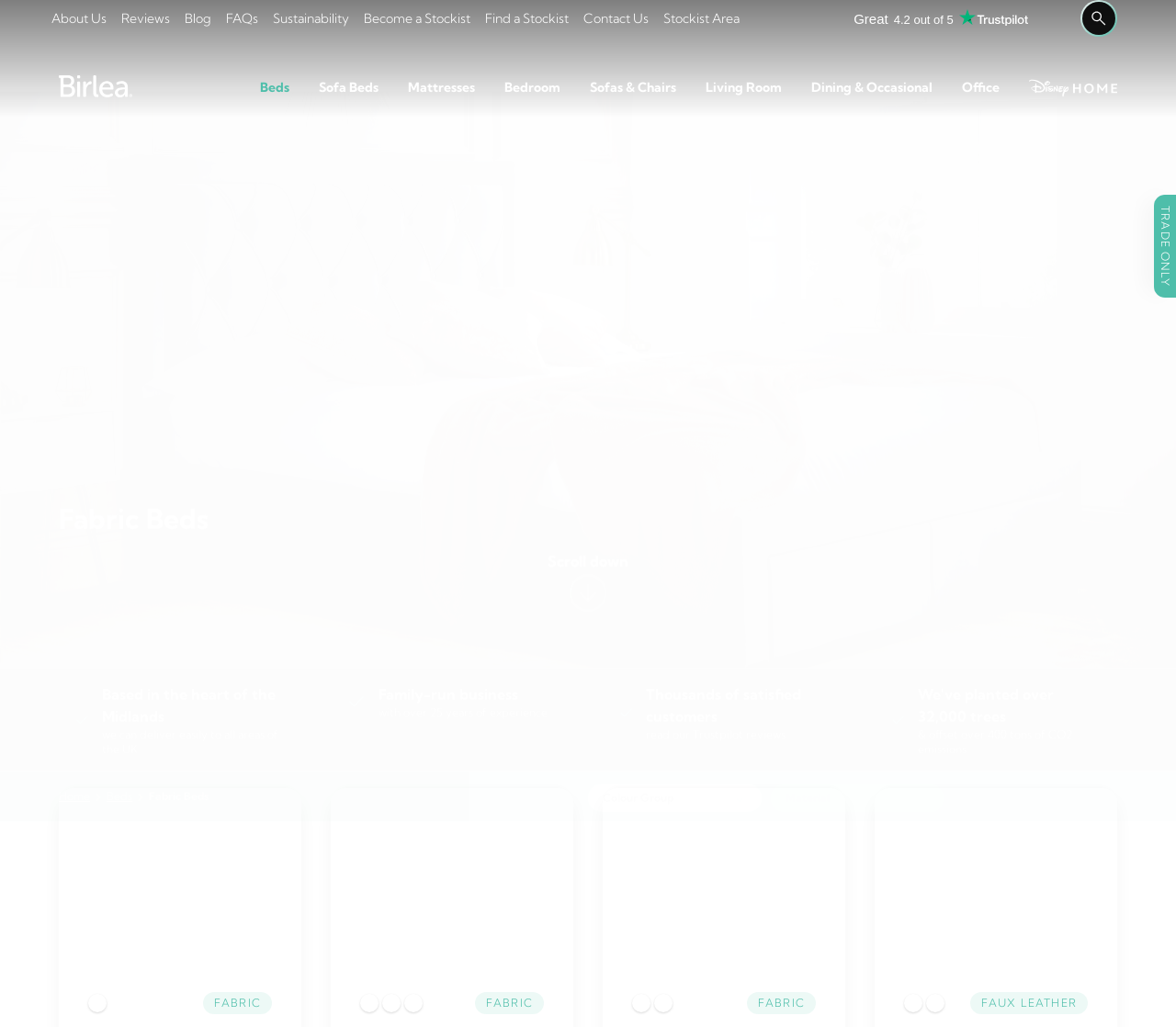Find the bounding box coordinates of the element's region that should be clicked in order to follow the given instruction: "Click on 'About Us'". The coordinates should consist of four float numbers between 0 and 1, i.e., [left, top, right, bottom].

[0.038, 0.002, 0.097, 0.034]